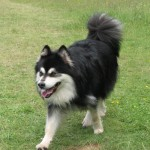What is the color of the dog's coat?
From the image, provide a succinct answer in one word or a short phrase.

Black and white